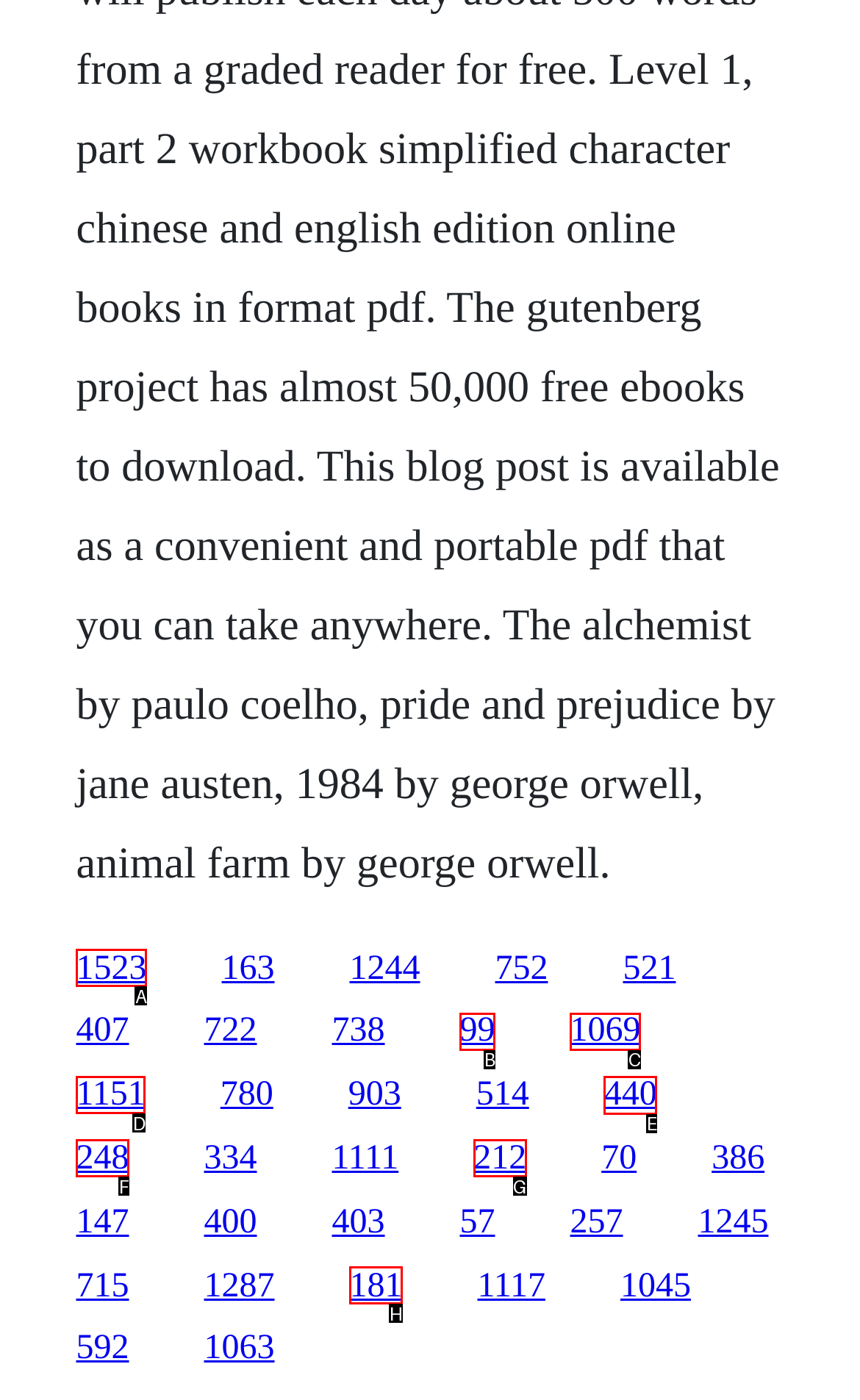What letter corresponds to the UI element to complete this task: access the tenth link
Answer directly with the letter.

E